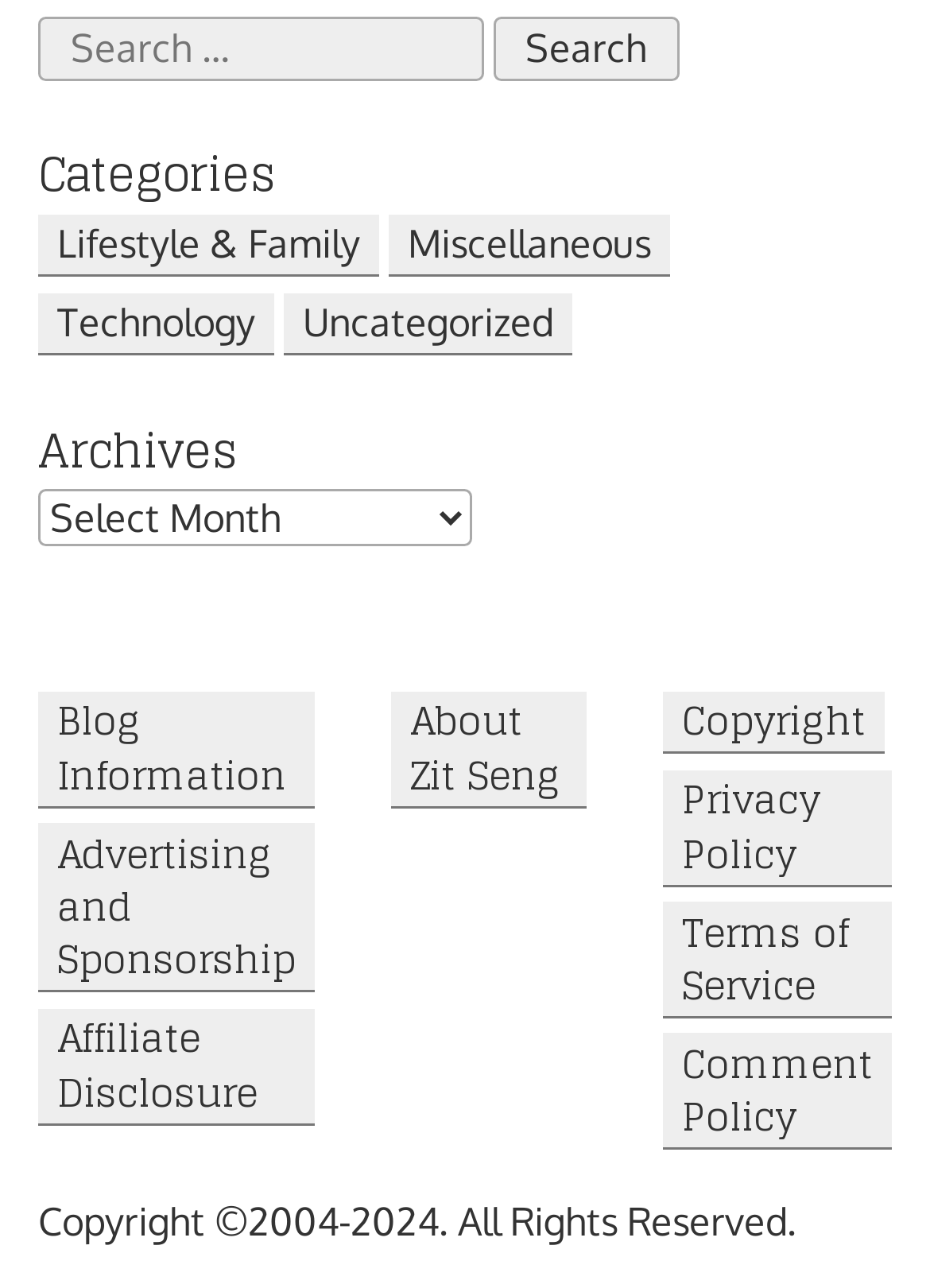What is the copyright notice for?
Please provide a detailed and comprehensive answer to the question.

The webpage has a copyright notice at the very bottom, stating 'Copyright ©2004-2024. All Rights Reserved.' This notice indicates that the content on the webpage is copyrighted and protected by law, with the specified years indicating the duration of the copyright.